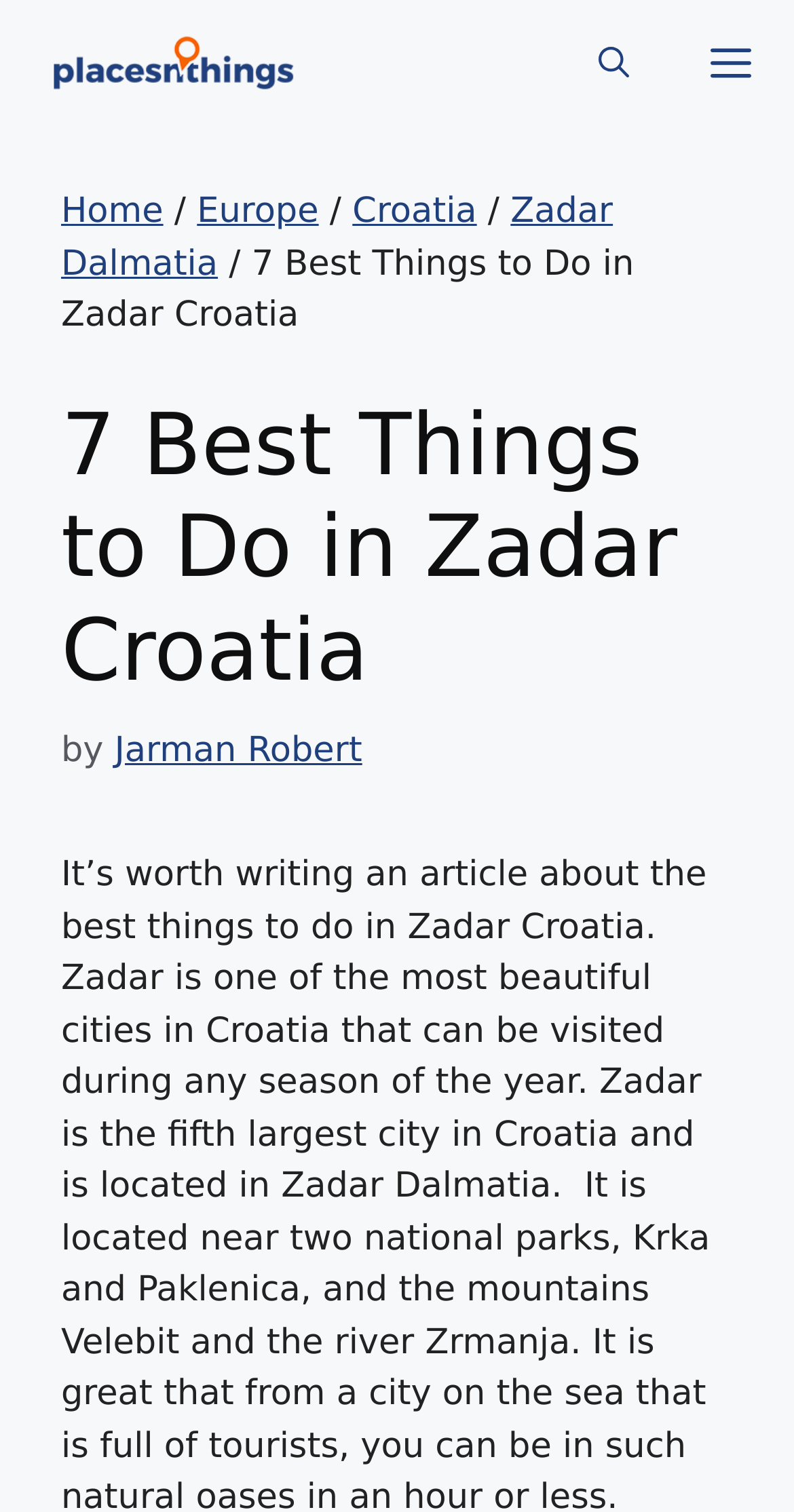Using the provided element description: "alt="PNT – Places N Things"", determine the bounding box coordinates of the corresponding UI element in the screenshot.

[0.054, 0.028, 0.381, 0.055]